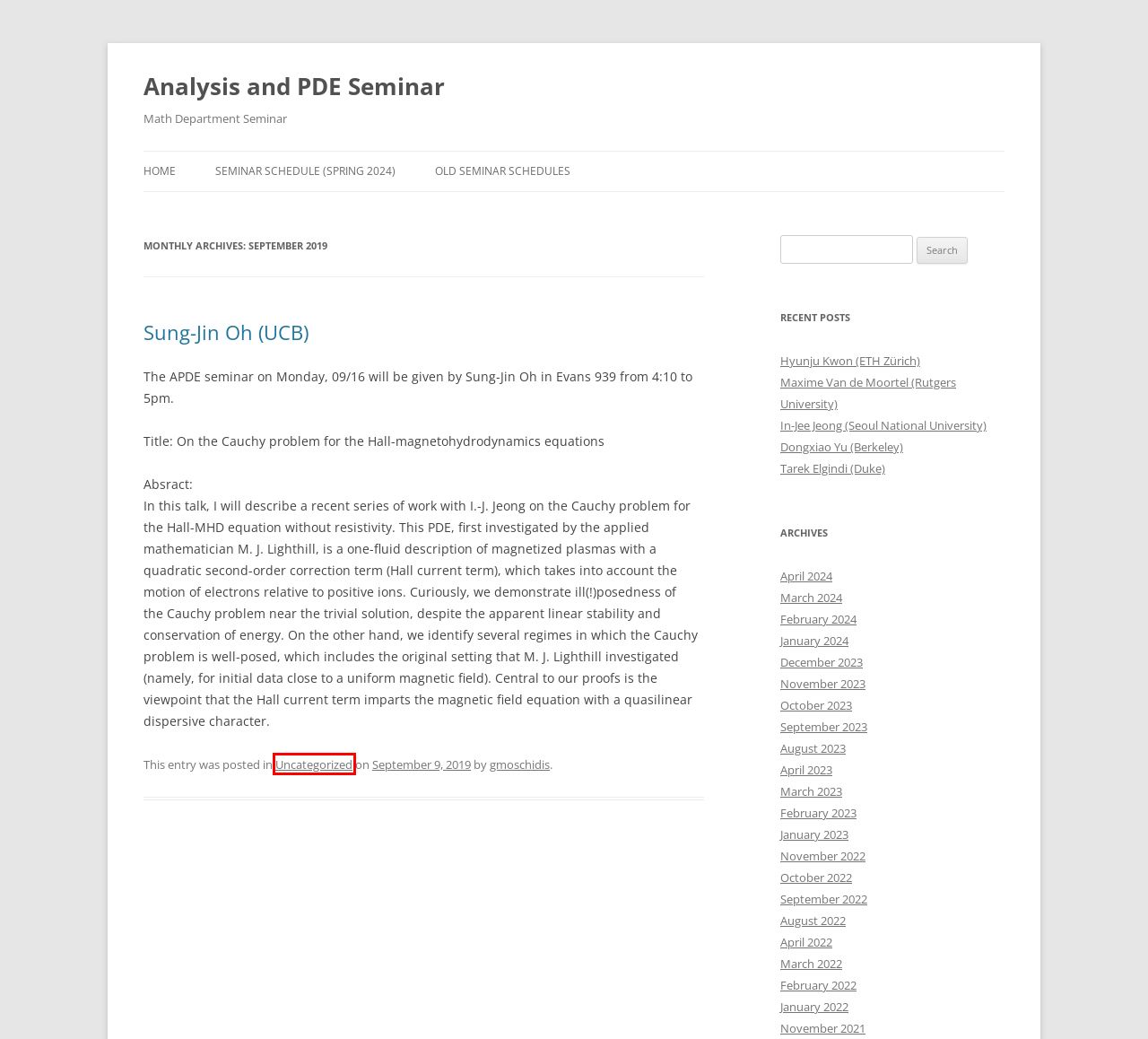You are provided with a screenshot of a webpage highlighting a UI element with a red bounding box. Choose the most suitable webpage description that matches the new page after clicking the element in the bounding box. Here are the candidates:
A. Maxime Van de Moortel (Rutgers University) | Analysis and PDE Seminar
B. Seminar Schedule (Spring 2015) | Analysis and PDE Seminar
C. February | 2024 | Analysis and PDE Seminar
D. Uncategorized | Analysis and PDE Seminar
E. October | 2022 | Analysis and PDE Seminar
F. Dongxiao Yu (Berkeley) | Analysis and PDE Seminar
G. Seminar Schedule (Fall 2018) | Analysis and PDE Seminar
H. March | 2023 | Analysis and PDE Seminar

D